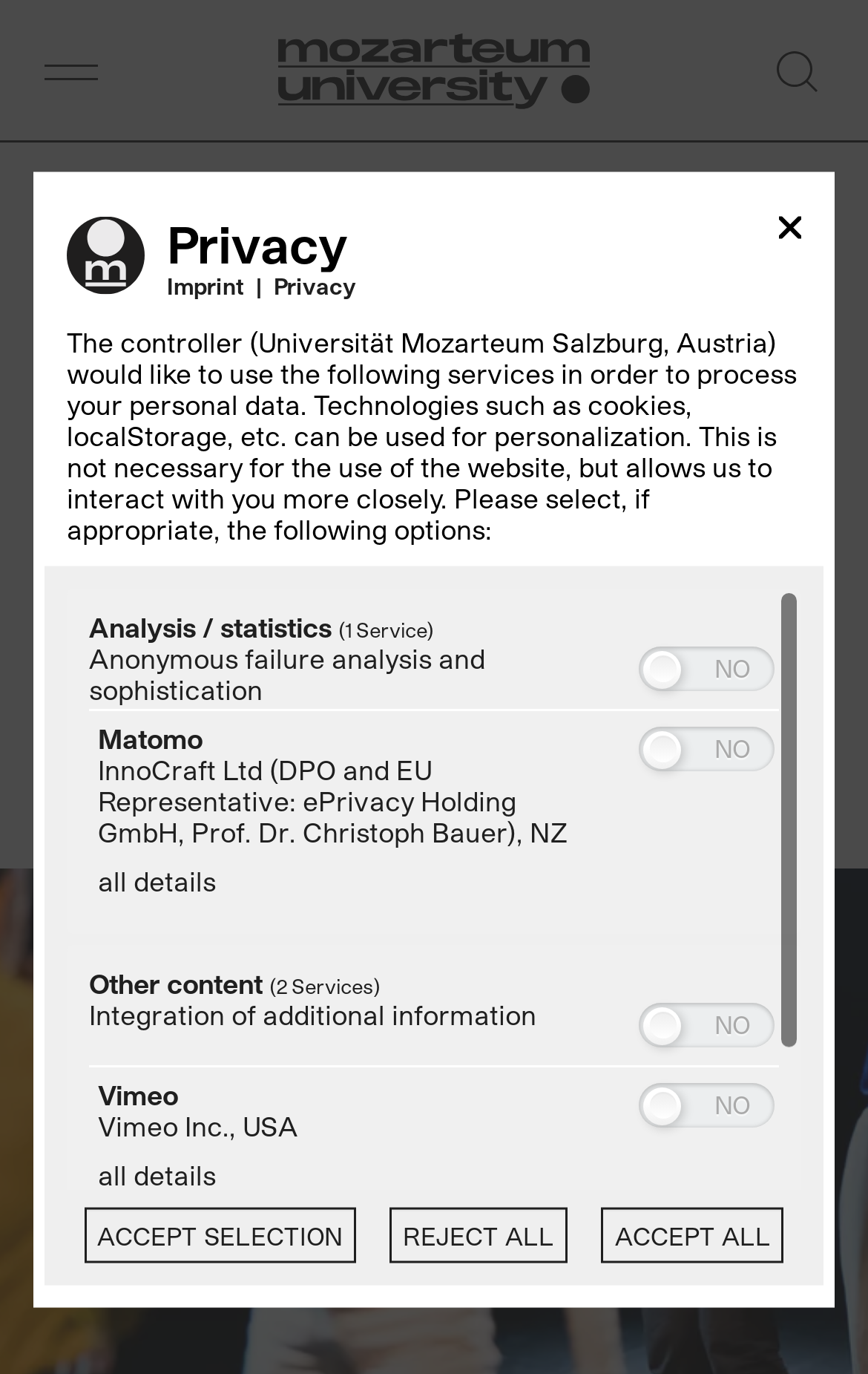Please identify the bounding box coordinates of where to click in order to follow the instruction: "Read the 'Alumni Meeting at the Orff Institute' heading".

[0.051, 0.259, 0.949, 0.496]